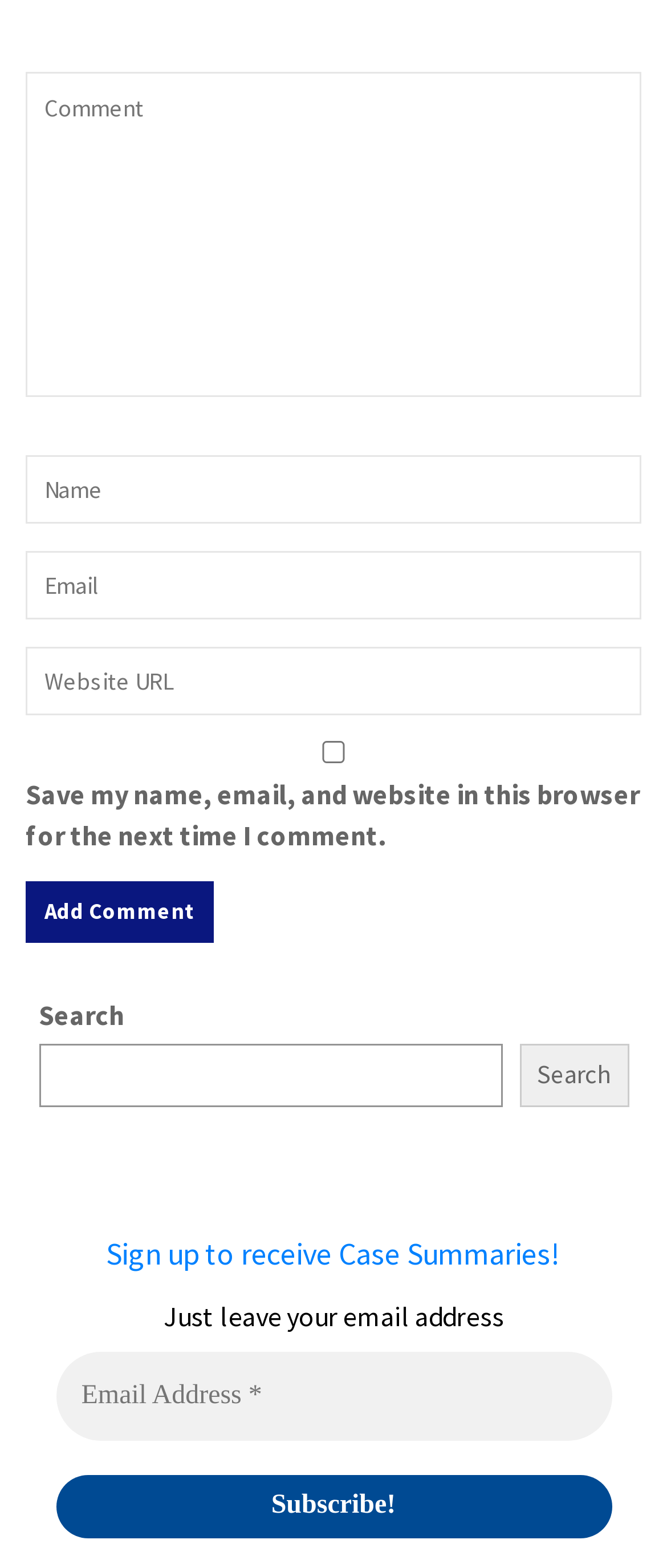Determine the bounding box coordinates of the clickable element to achieve the following action: 'Share on Facebook'. Provide the coordinates as four float values between 0 and 1, formatted as [left, top, right, bottom].

None